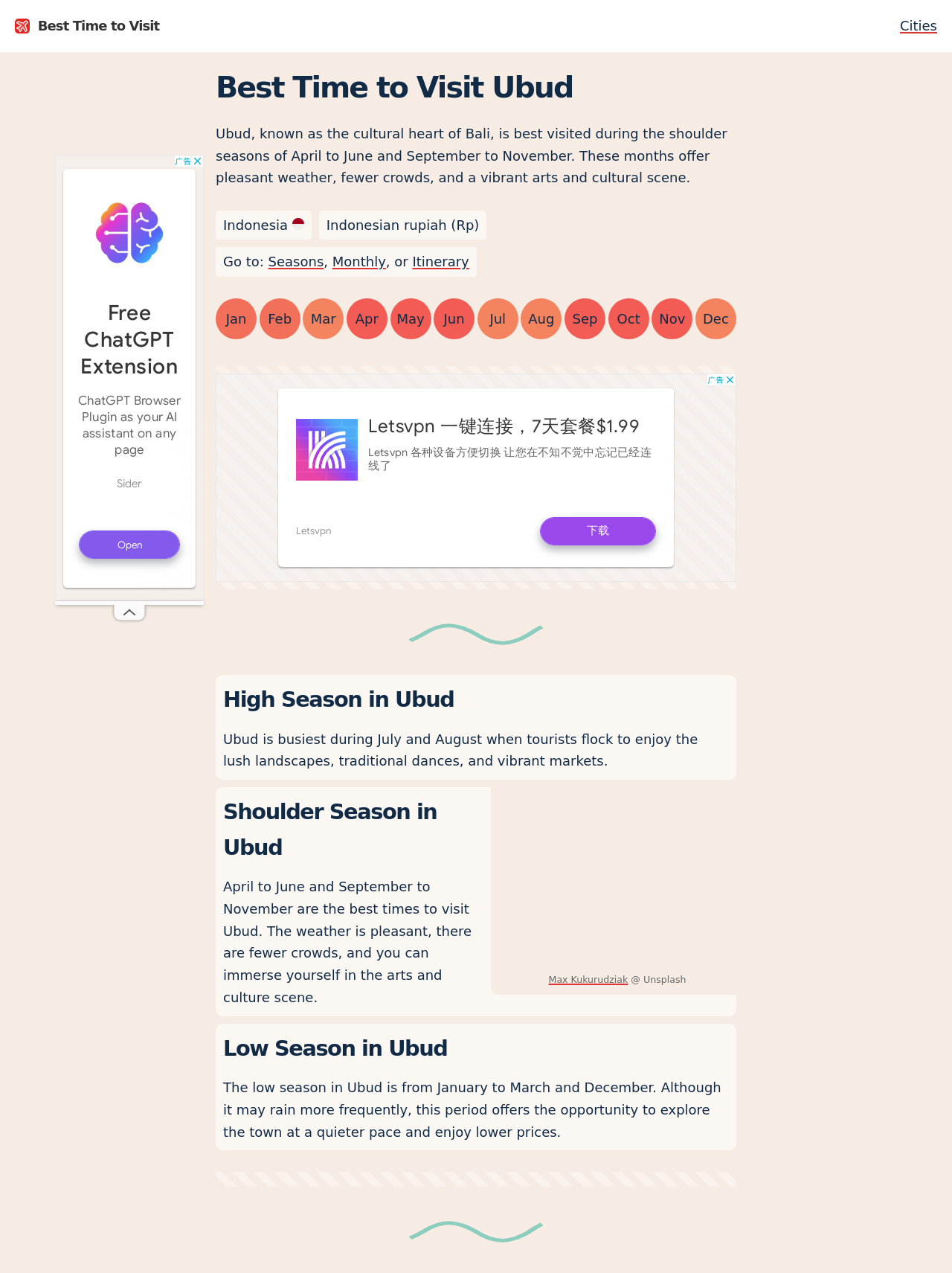Identify the bounding box coordinates for the UI element that matches this description: "aria-label="Advertisement" name="aswift_3" title="Advertisement"".

[0.058, 0.122, 0.214, 0.472]